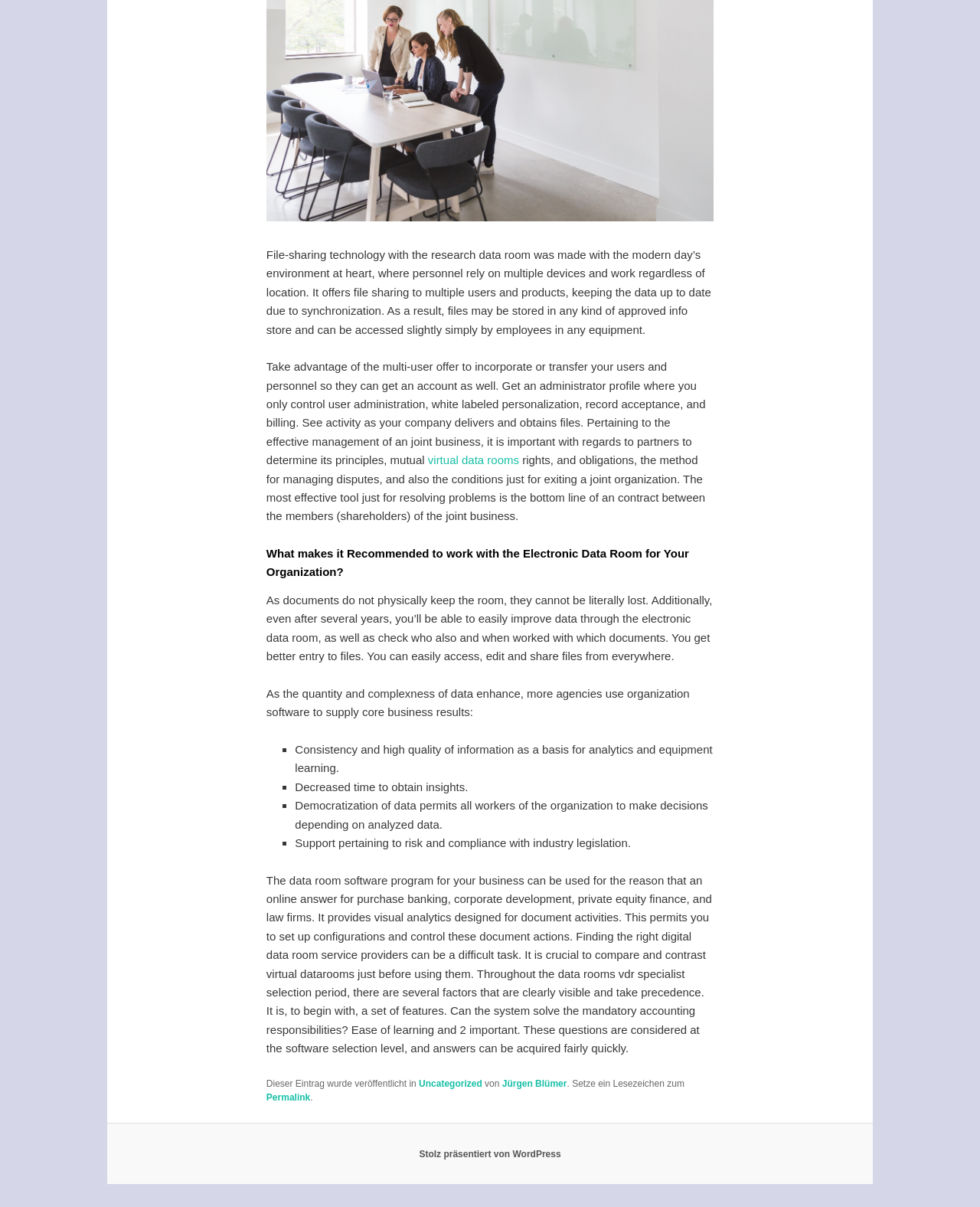Determine the bounding box for the UI element that matches this description: "Permalink".

[0.272, 0.905, 0.317, 0.914]